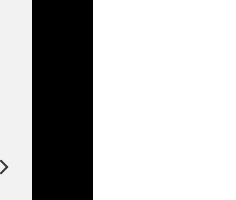What is the purpose of the icon's design?
Please describe in detail the information shown in the image to answer the question.

The minimalist design of the icon serves a functional purpose, providing visual cues for navigation and improving user interaction in an online context.